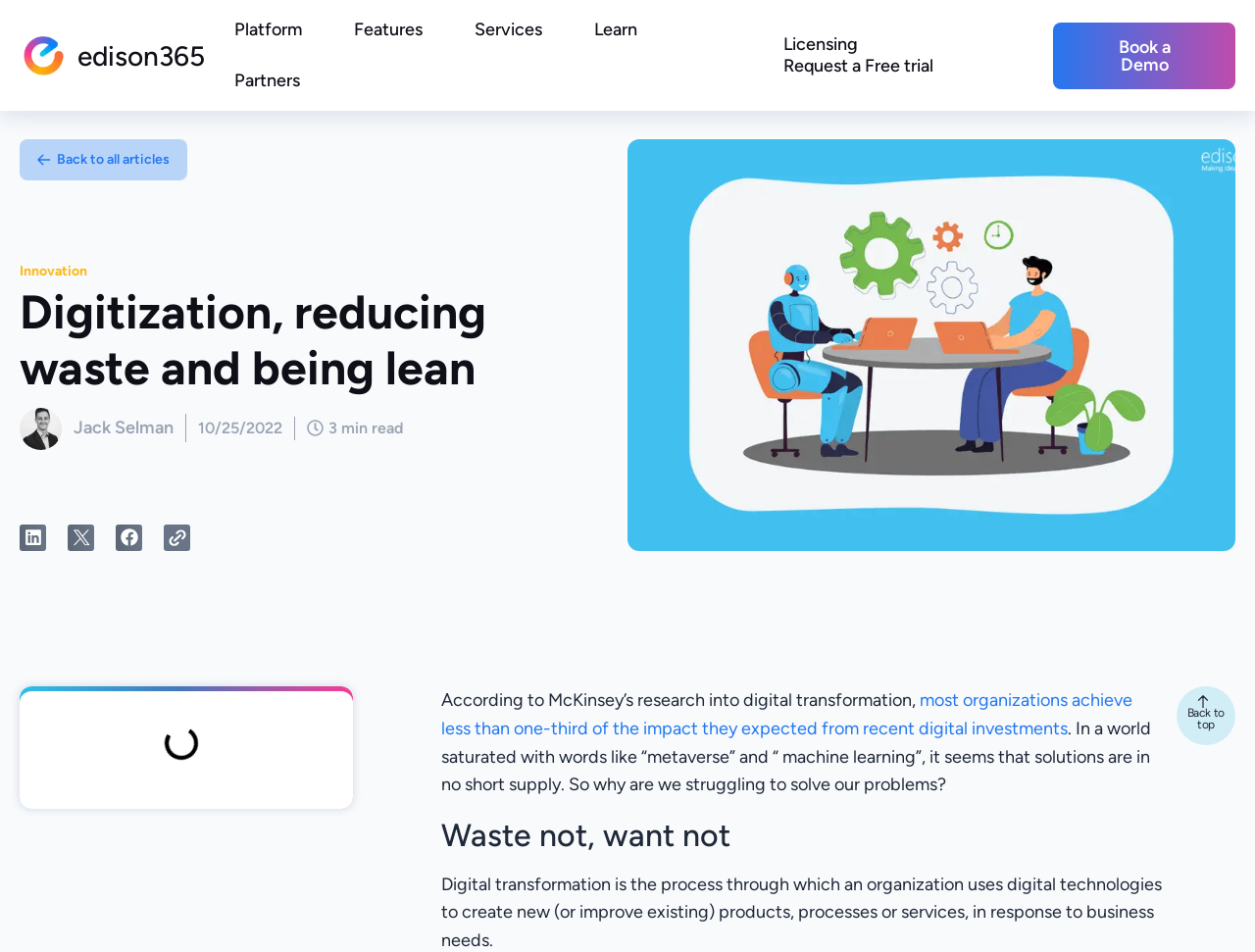Determine the bounding box coordinates for the region that must be clicked to execute the following instruction: "Share on LinkedIn".

[0.016, 0.551, 0.037, 0.578]